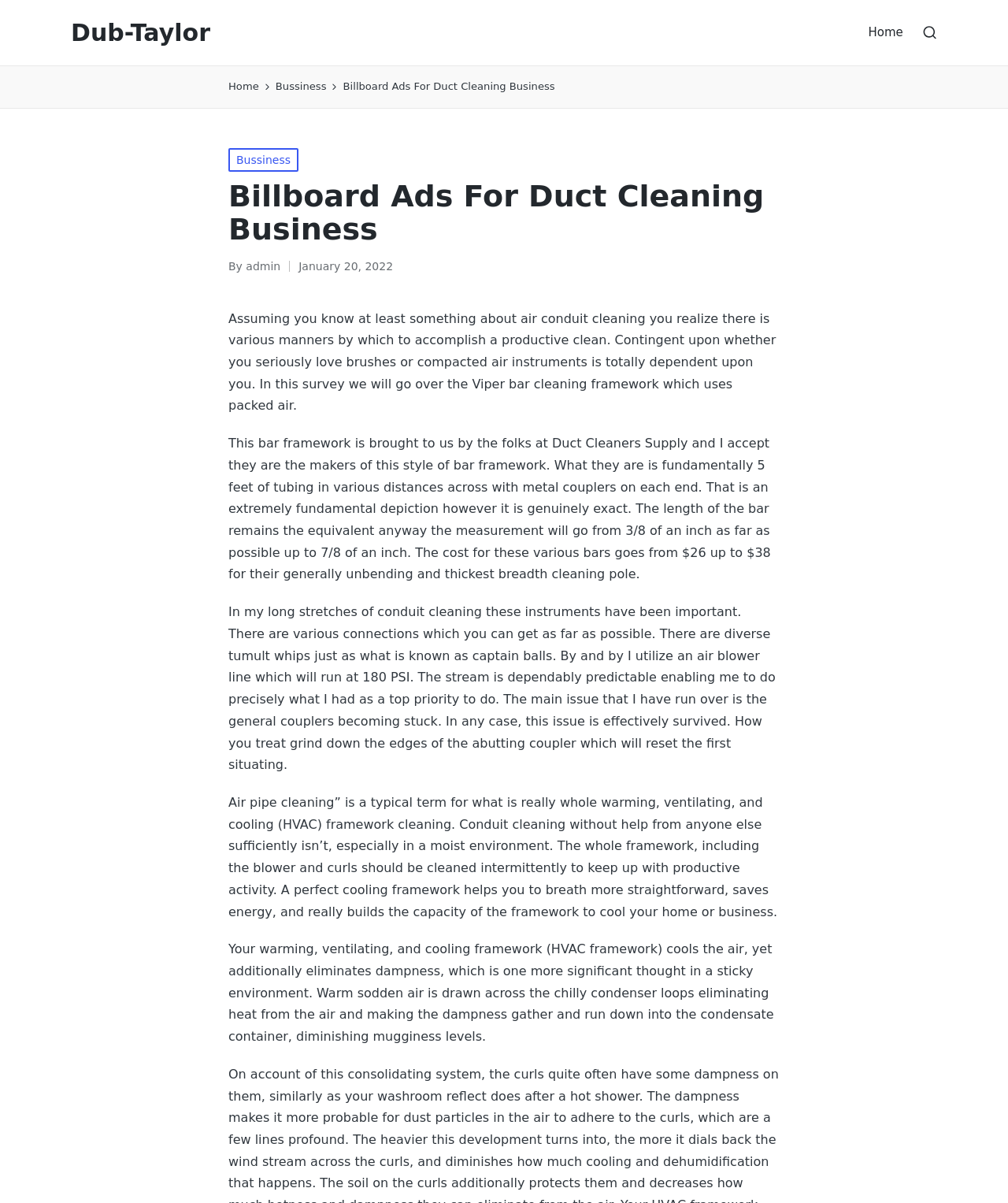What is the name of the author of this article?
Use the information from the screenshot to give a comprehensive response to the question.

I found the answer by looking at the 'Posted by' section, where it says 'By admin'. This indicates that the author of the article is 'admin'.